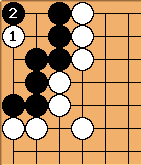What is the purpose of the diagram?
Offer a detailed and exhaustive answer to the question.

The diagram is intended to analyze the implications of Black's recent plays and highlight potential strategies for both players, providing a visual context for discussing key concepts like ko threats and the dynamics of this particular board state.